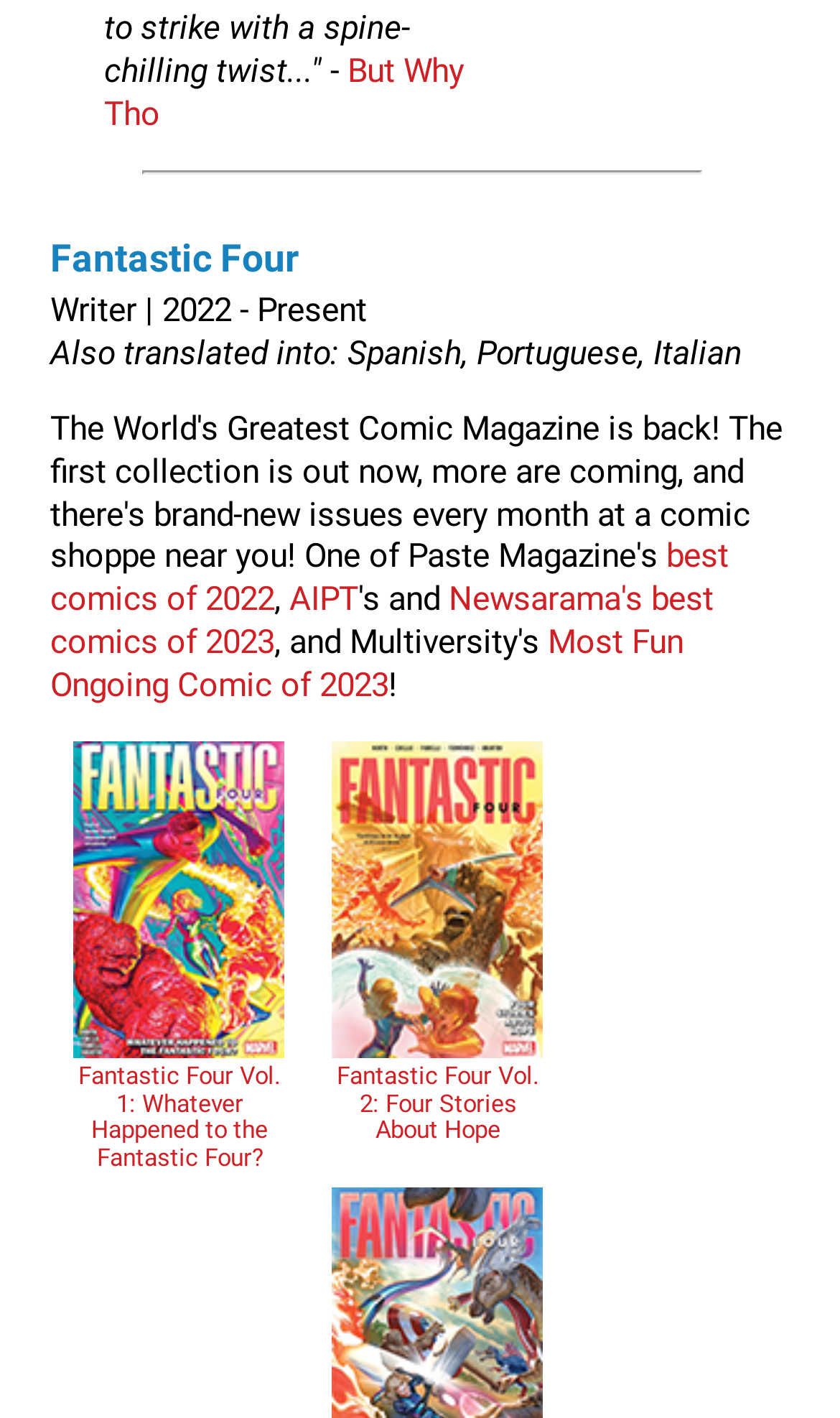Please provide a comprehensive response to the question below by analyzing the image: 
What is the name of the website that wrote about the comic series?

I found a link element with the text 'But Why Tho' which suggests that this is the name of the website that wrote about the comic series.